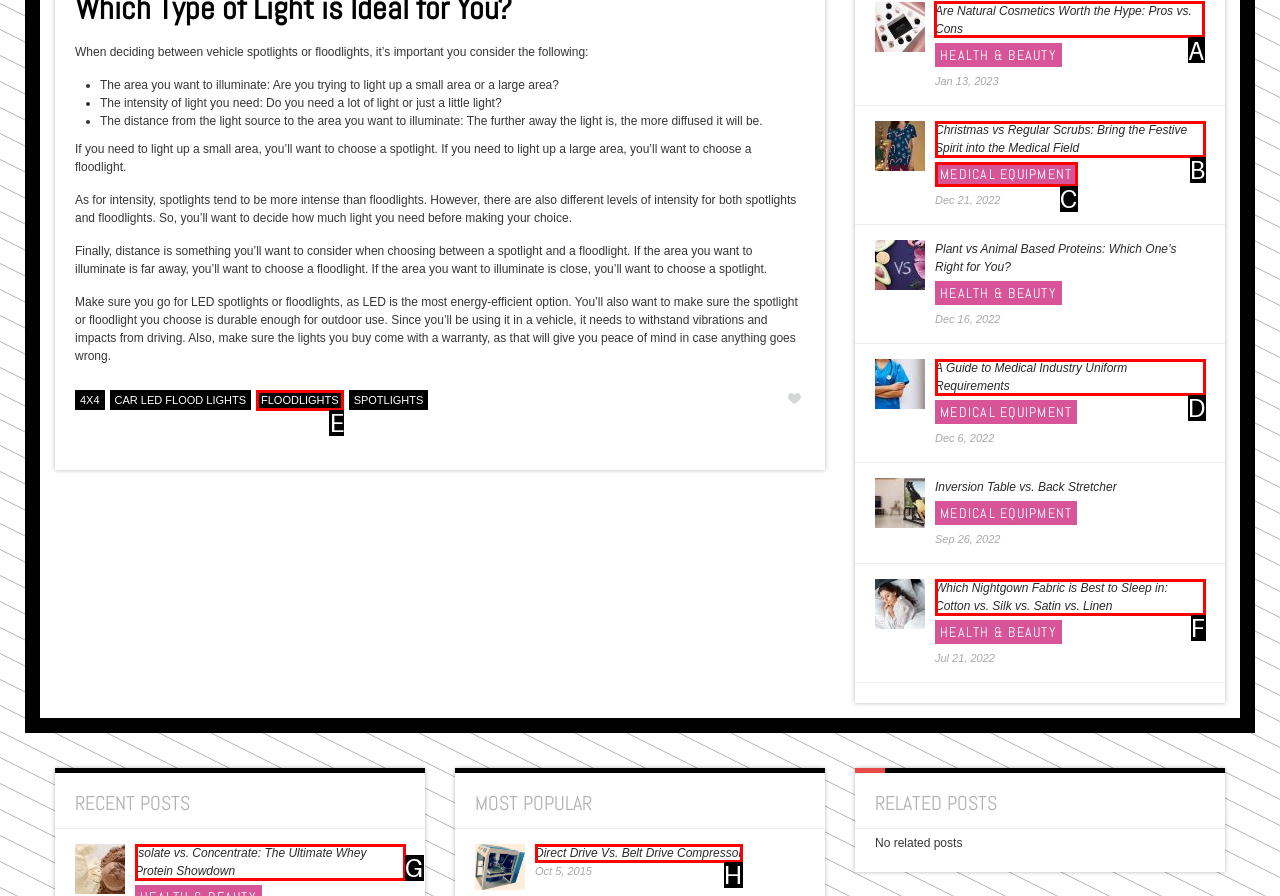Determine which option should be clicked to carry out this task: Check out the article about Are Natural Cosmetics Worth the Hype: Pros vs. Cons
State the letter of the correct choice from the provided options.

A